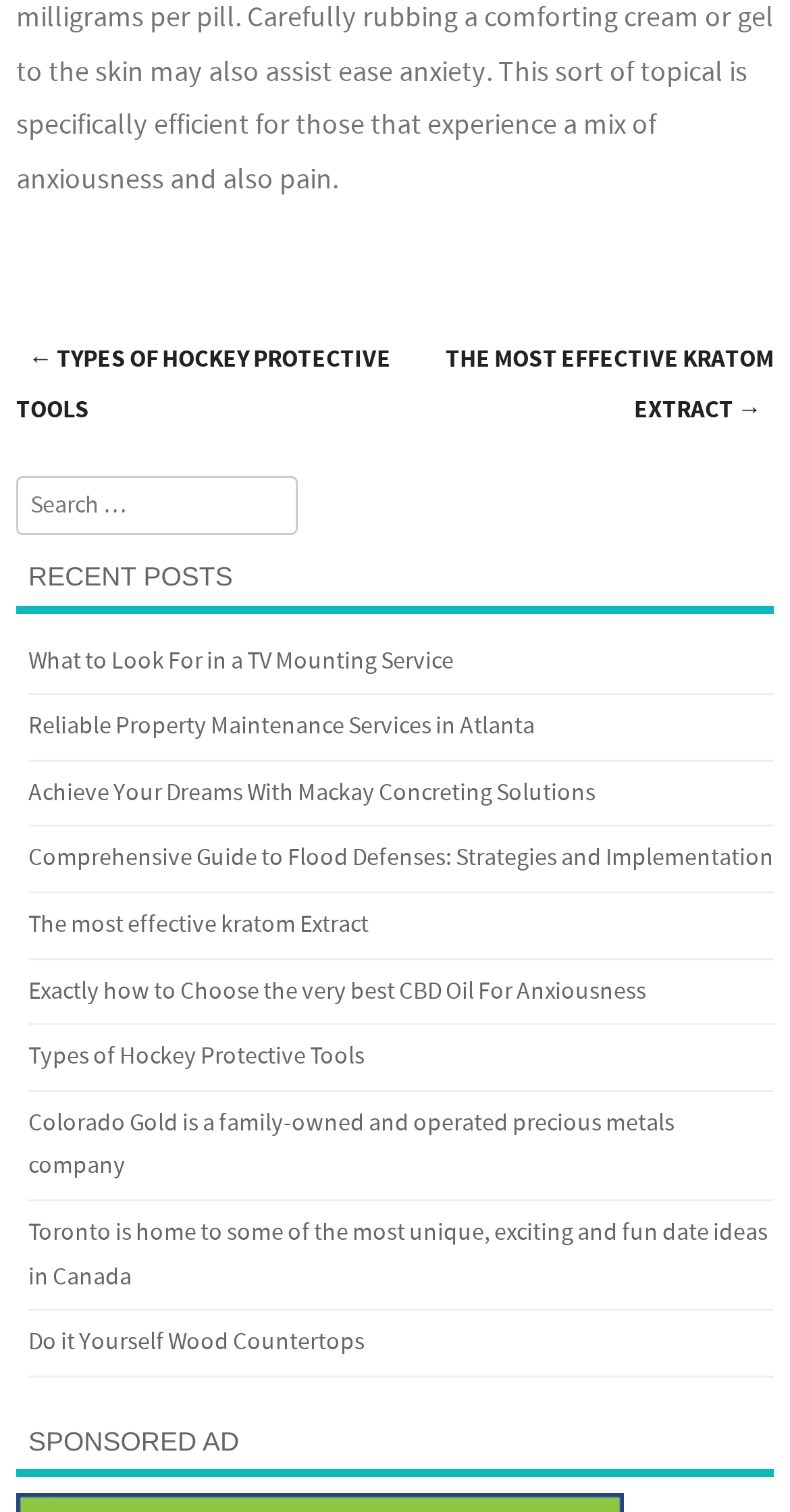Find the bounding box coordinates for the element that must be clicked to complete the instruction: "Check sponsored ad". The coordinates should be four float numbers between 0 and 1, indicated as [left, top, right, bottom].

[0.021, 0.935, 0.979, 0.977]